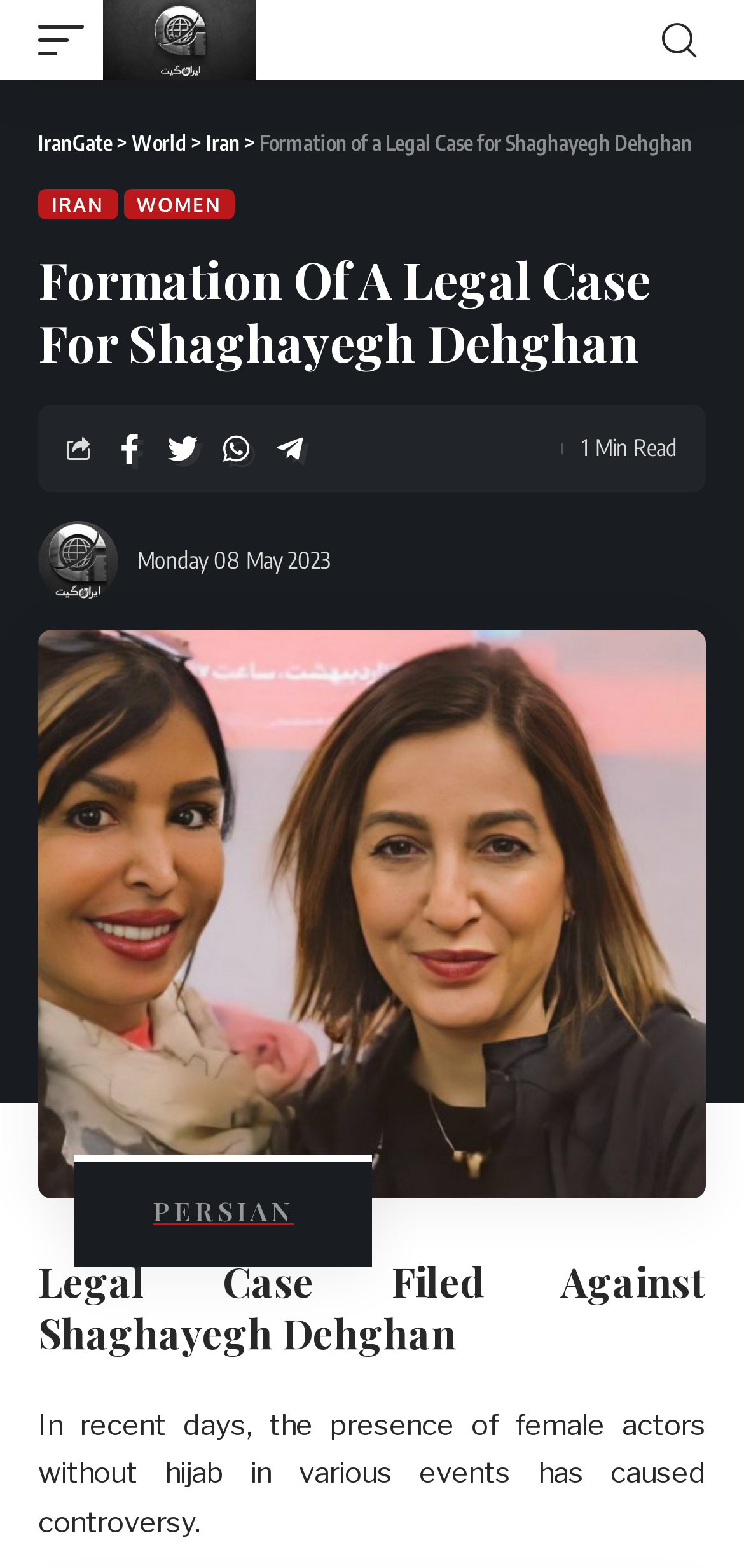What is the language of the alternative article?
From the details in the image, answer the question comprehensively.

The language of the alternative article can be found in the link 'PERSIAN مشاهده این مقاله به زبان فارسی' which is located at the bottom of the webpage, and it is written as 'PERSIAN'.